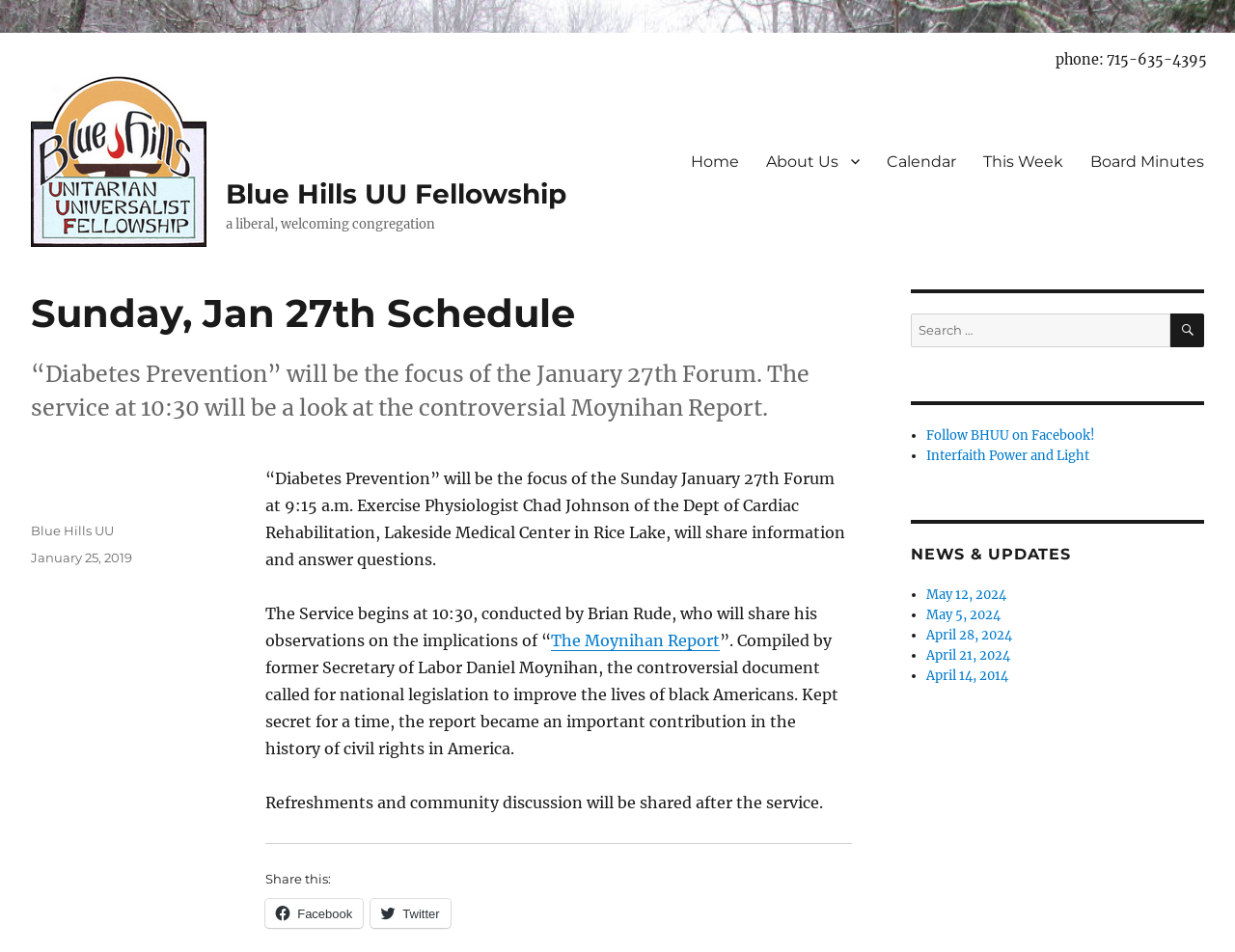Locate the bounding box of the UI element described by: "About Us" in the given webpage screenshot.

[0.609, 0.148, 0.707, 0.19]